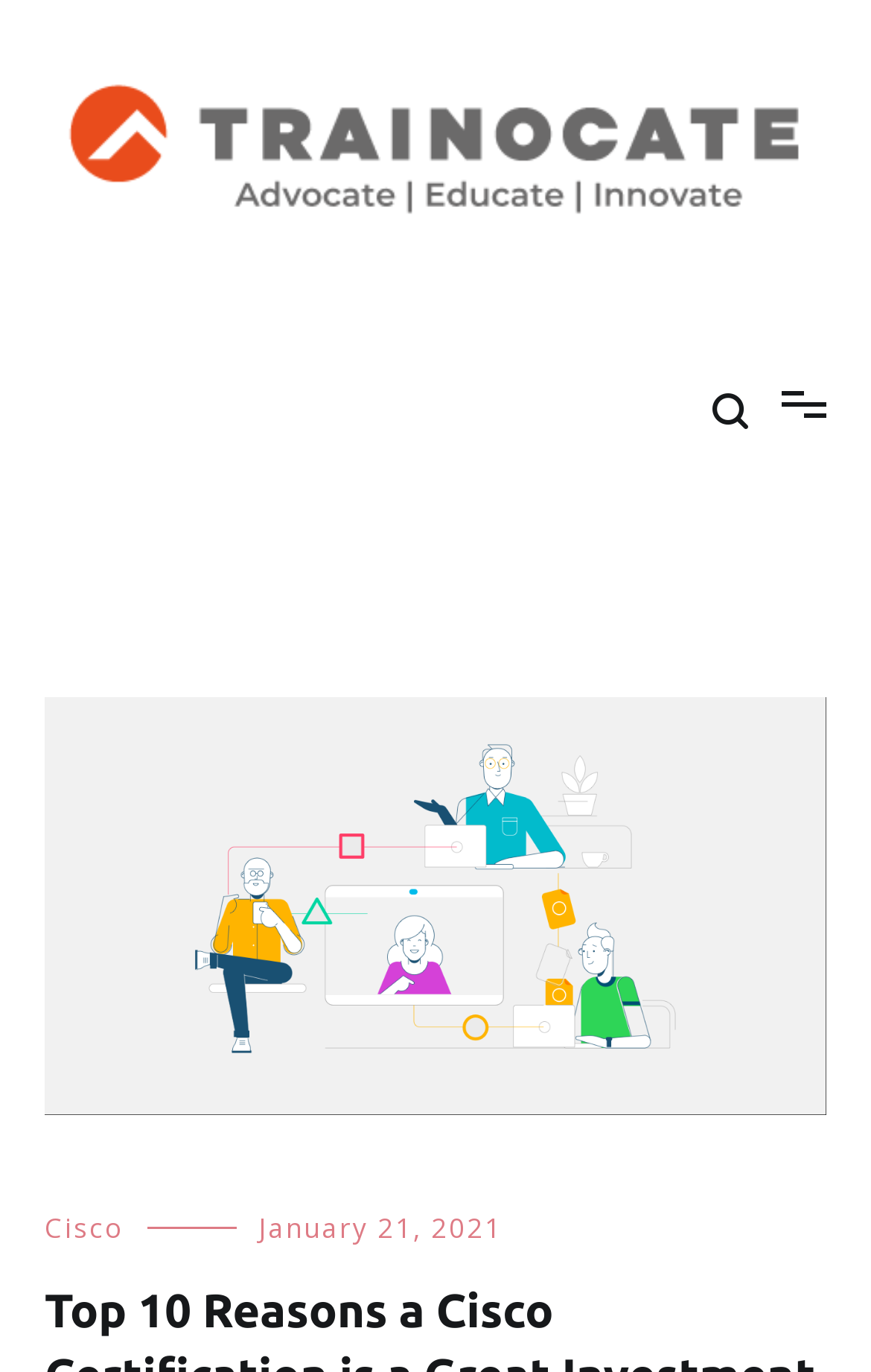Bounding box coordinates should be in the format (top-left x, top-left y, bottom-right x, bottom-right y) and all values should be floating point numbers between 0 and 1. Determine the bounding box coordinate for the UI element described as: Trainocate Blog

[0.051, 0.232, 0.455, 0.27]